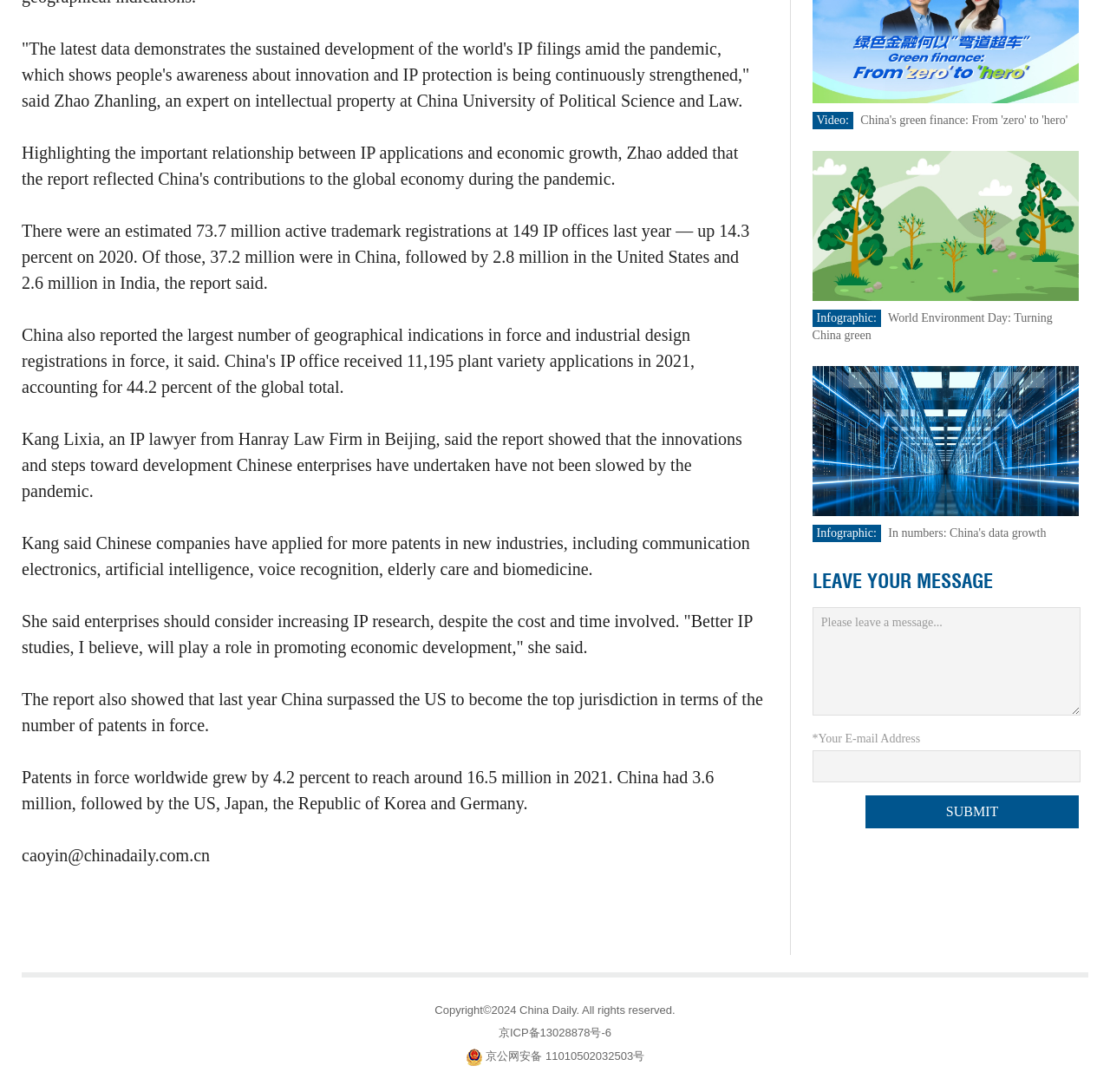Specify the bounding box coordinates for the region that must be clicked to perform the given instruction: "Click the link to read about China's data growth".

[0.732, 0.397, 0.972, 0.409]